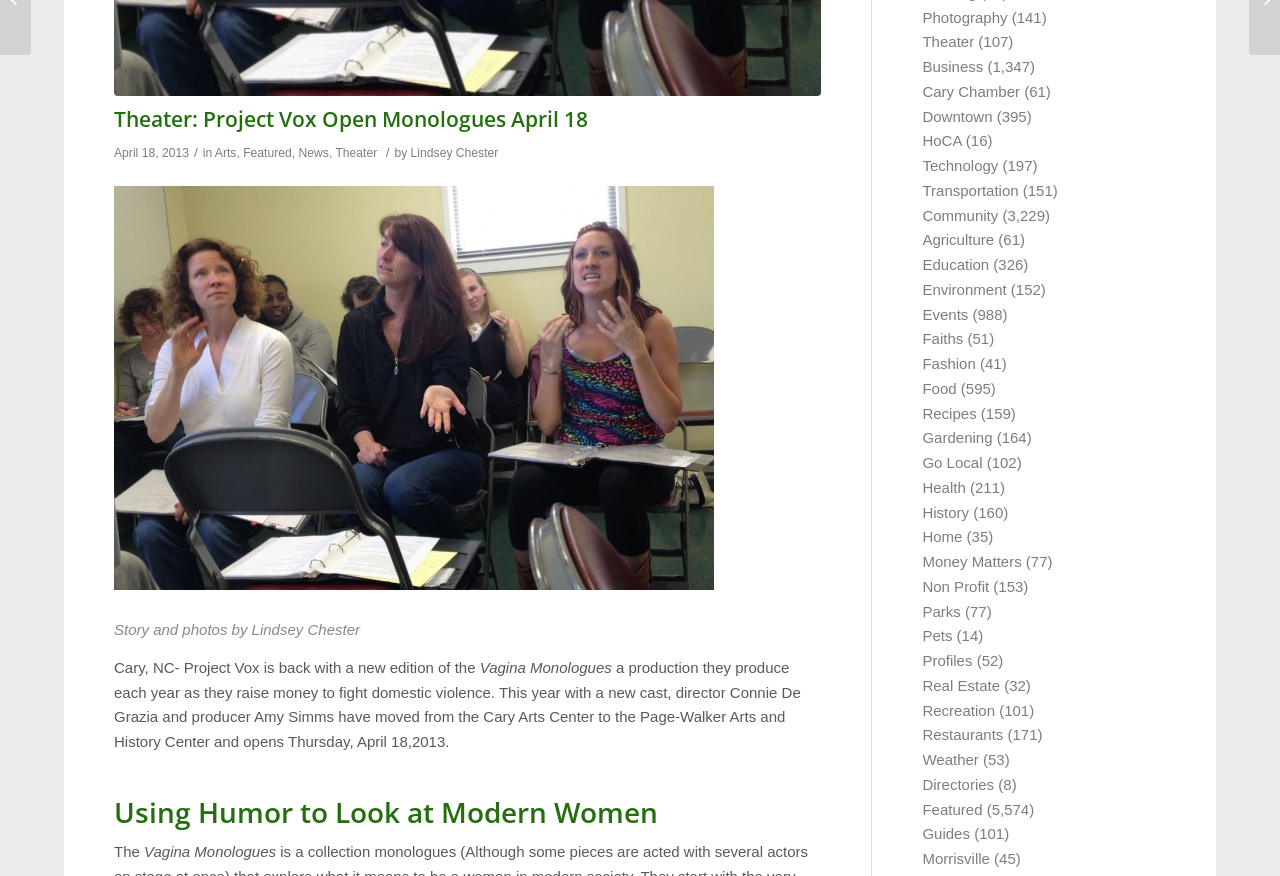Given the description of a UI element: "Non Profit", identify the bounding box coordinates of the matching element in the webpage screenshot.

[0.721, 0.66, 0.773, 0.679]